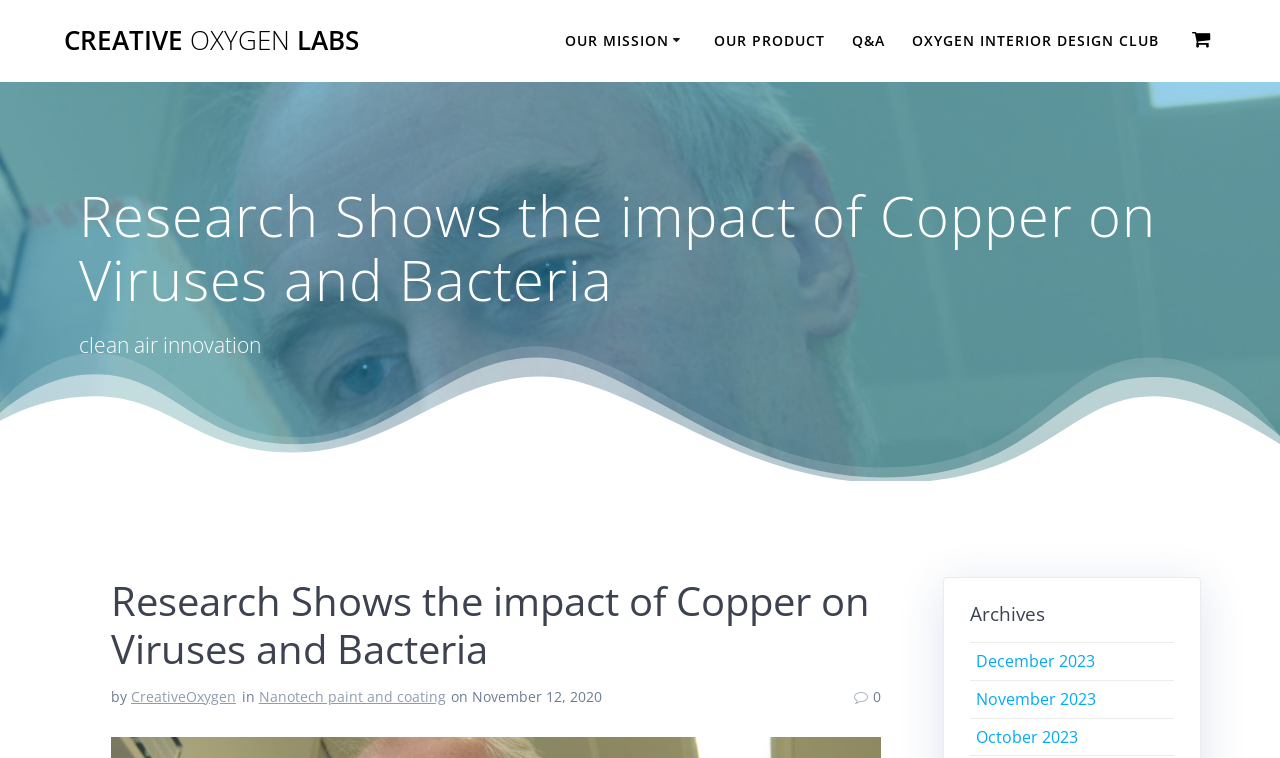Find the bounding box coordinates for the UI element whose description is: "Our Product". The coordinates should be four float numbers between 0 and 1, in the format [left, top, right, bottom].

[0.558, 0.039, 0.644, 0.069]